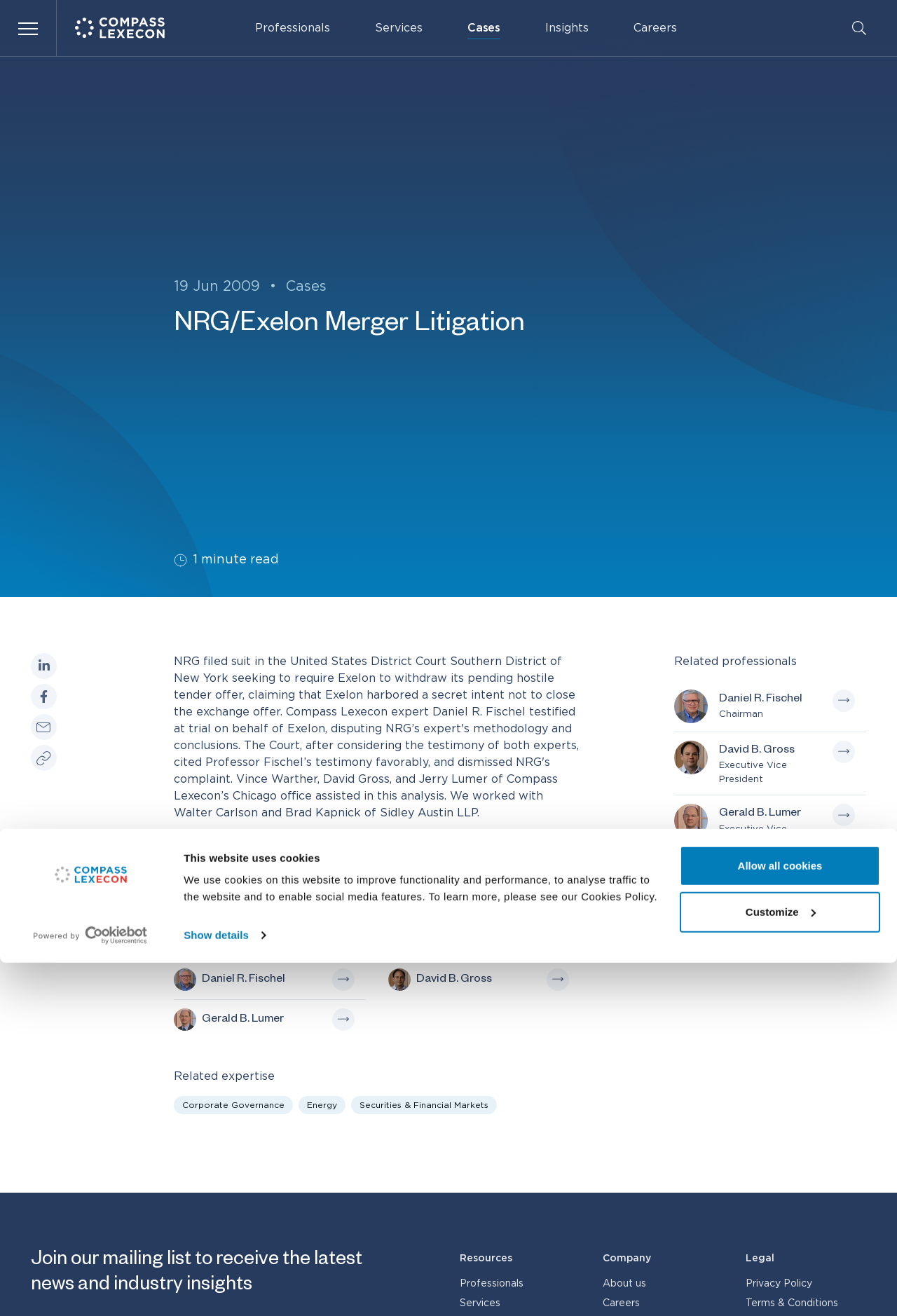What is the purpose of the 'Customize' button?
Based on the visual details in the image, please answer the question thoroughly.

I found the answer by looking at the 'Customize' button in the cookie consent dialog, which suggests that it allows users to customize their cookie preferences.